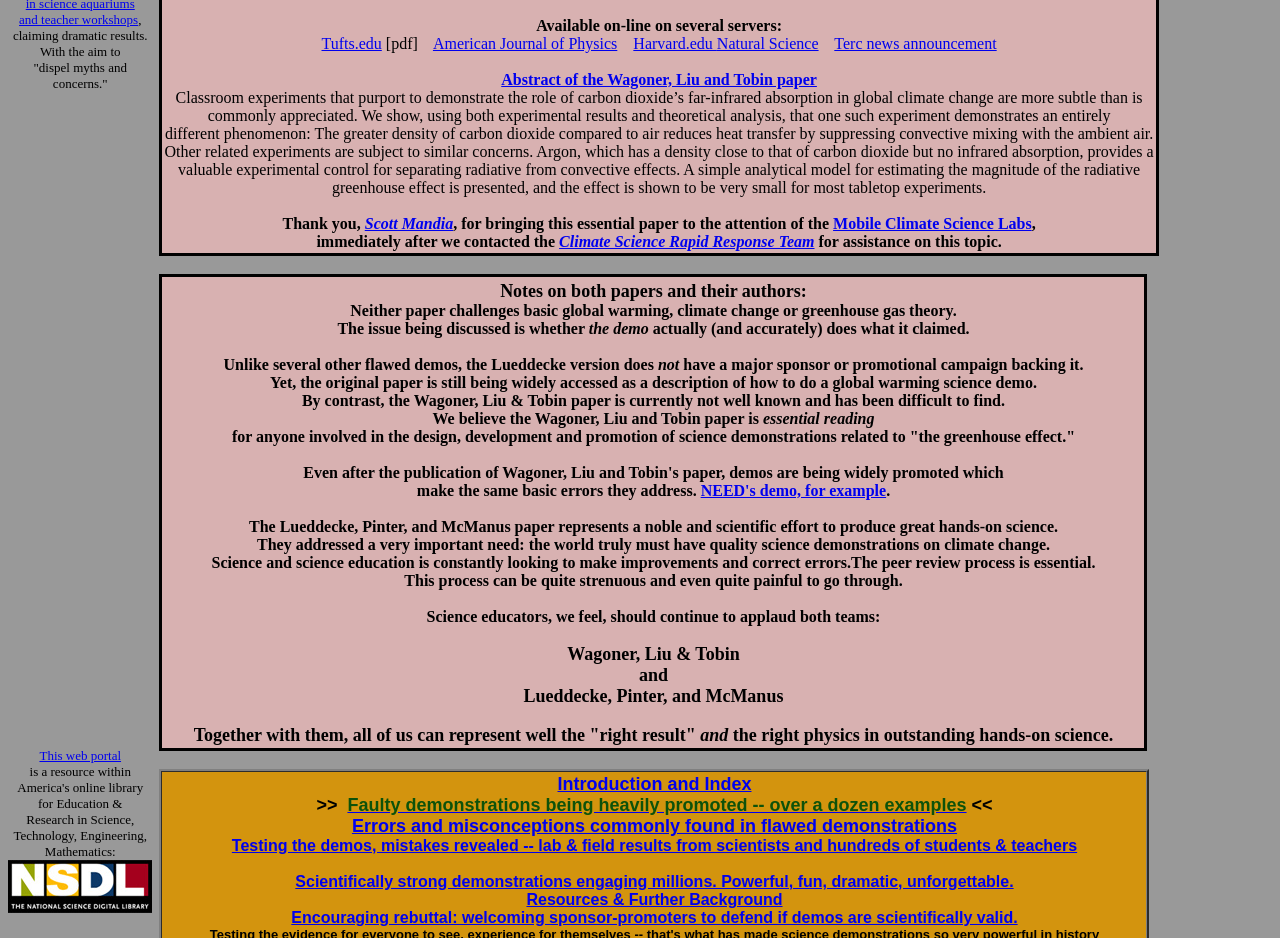From the given element description: "Climate Science Rapid Response Team", find the bounding box for the UI element. Provide the coordinates as four float numbers between 0 and 1, in the order [left, top, right, bottom].

[0.437, 0.248, 0.636, 0.267]